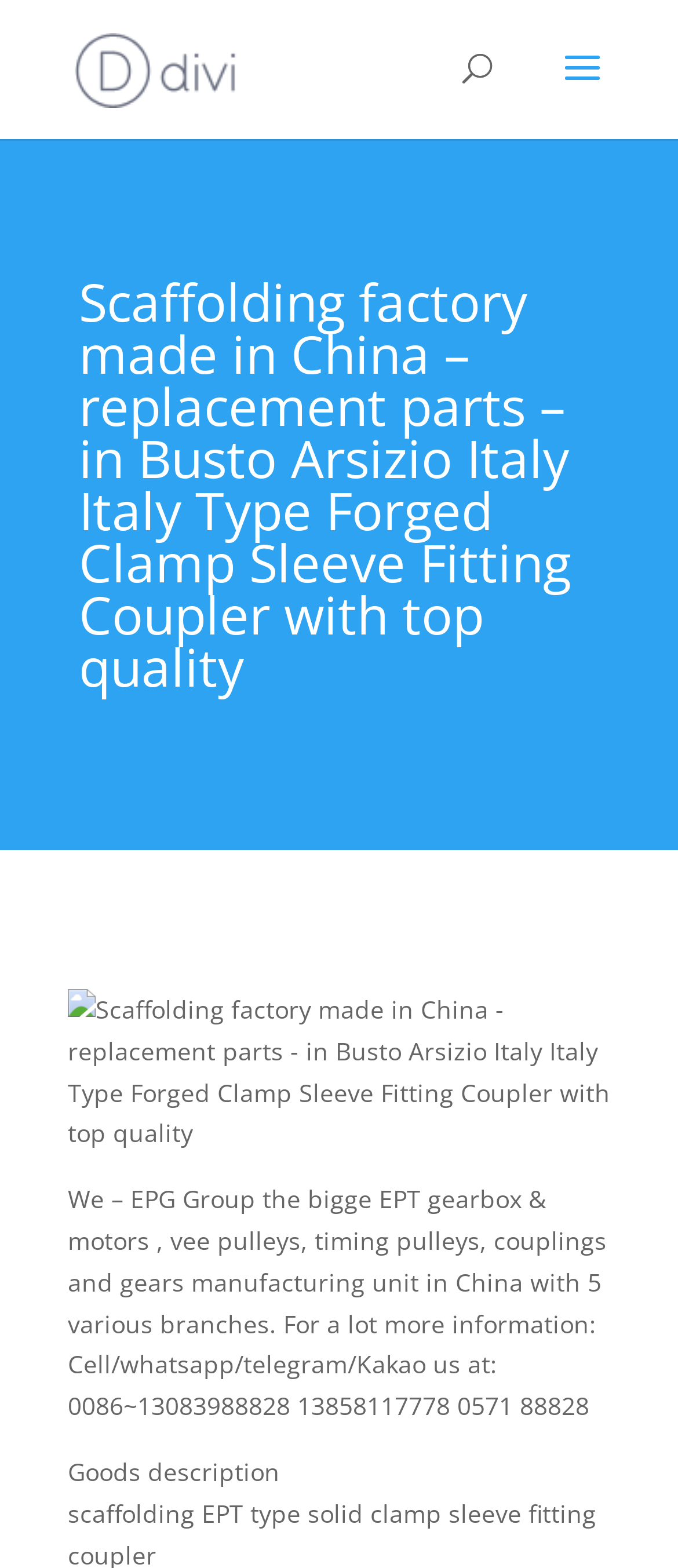Please analyze the image and provide a thorough answer to the question:
What type of product is shown on the webpage?

Based on the image and text on the webpage, it appears to be showcasing a type of scaffolding product, specifically a forged clamp sleeve fitting coupler.